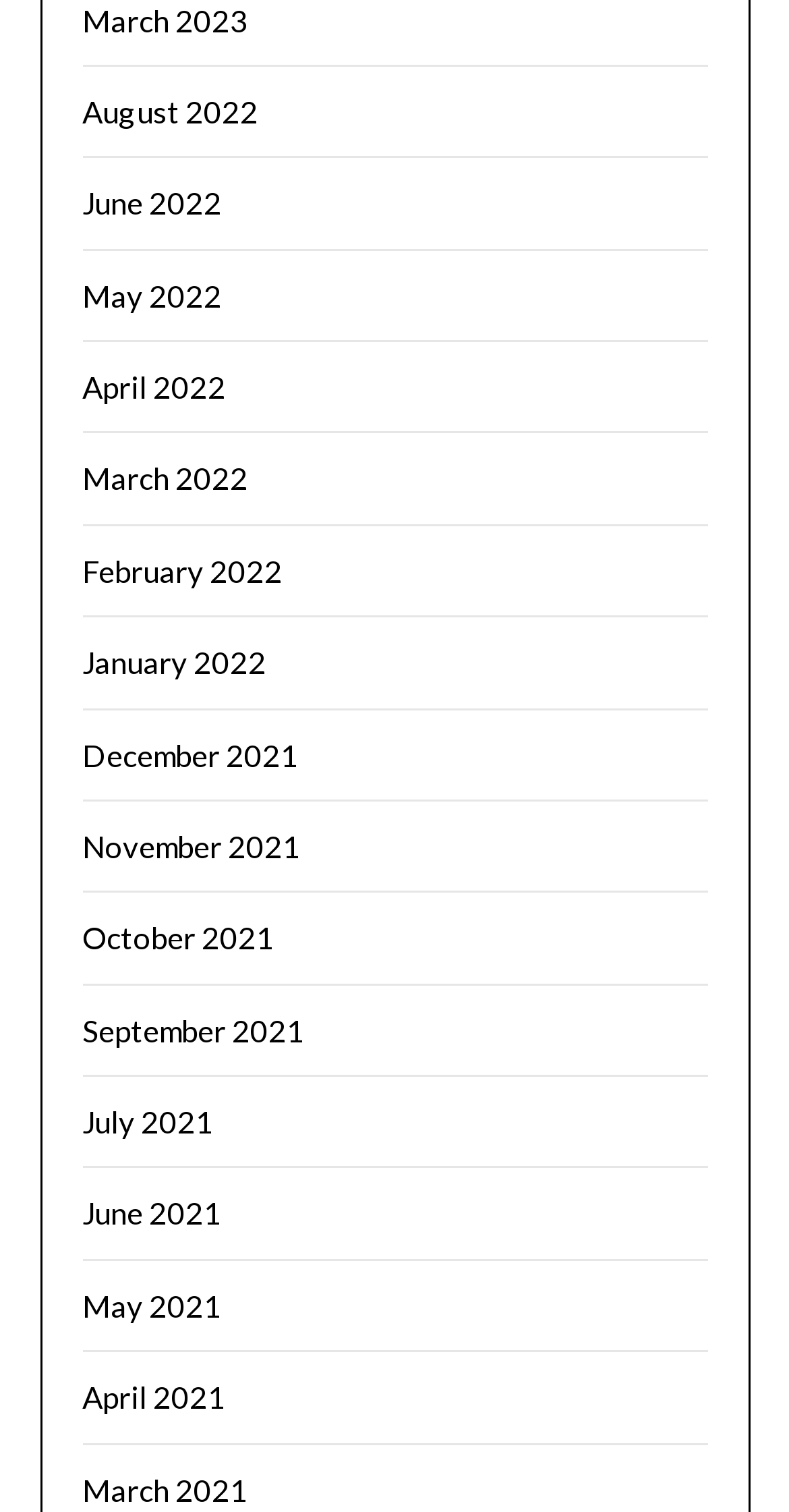Find the bounding box coordinates of the element's region that should be clicked in order to follow the given instruction: "view August 2022". The coordinates should consist of four float numbers between 0 and 1, i.e., [left, top, right, bottom].

[0.104, 0.061, 0.327, 0.086]